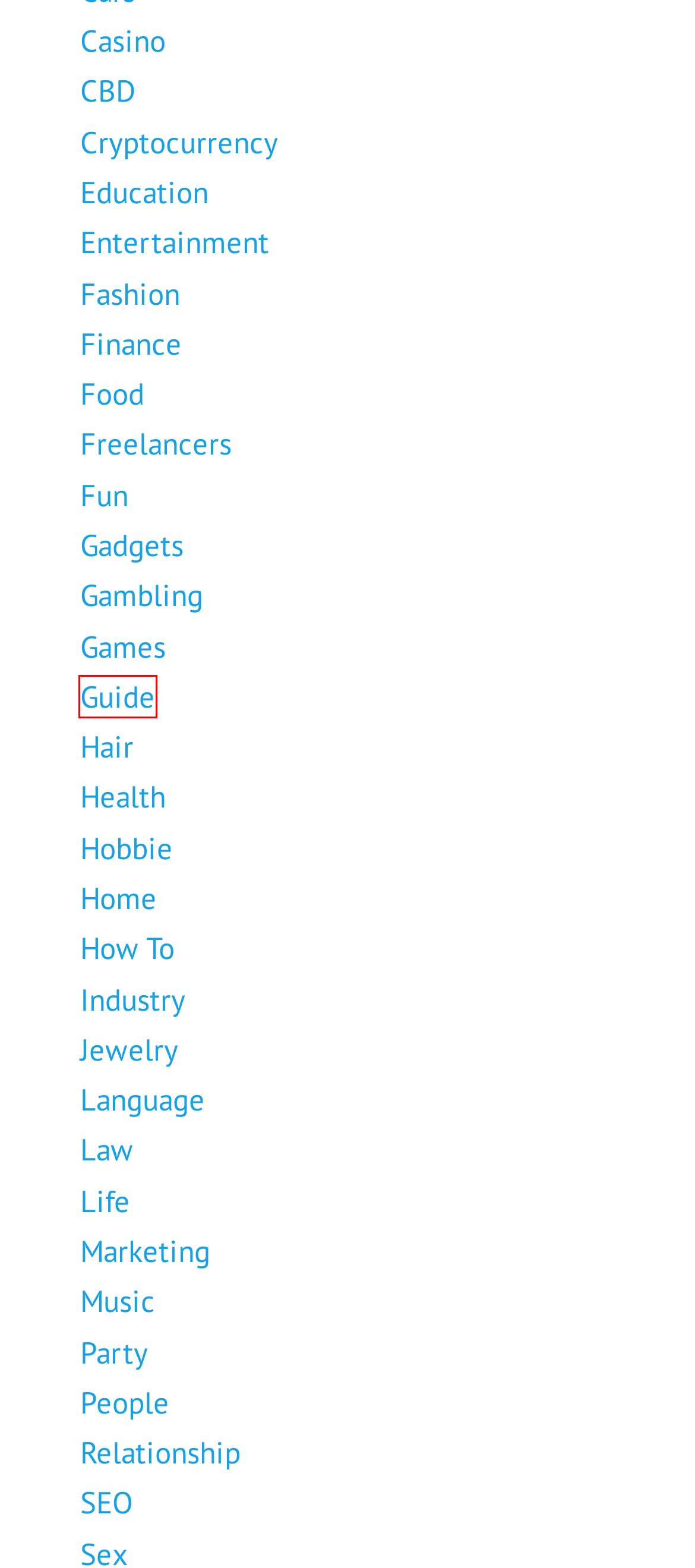Evaluate the webpage screenshot and identify the element within the red bounding box. Select the webpage description that best fits the new webpage after clicking the highlighted element. Here are the candidates:
A. Fashion Archives - The .ISO zone
B. Hobbie Archives - The .ISO zone
C. Cryptocurrency Archives - The .ISO zone
D. Guide Archives - The .ISO zone
E. Fun Archives - The .ISO zone
F. Home Archives - The .ISO zone
G. Life Archives - The .ISO zone
H. Law Archives - The .ISO zone

D